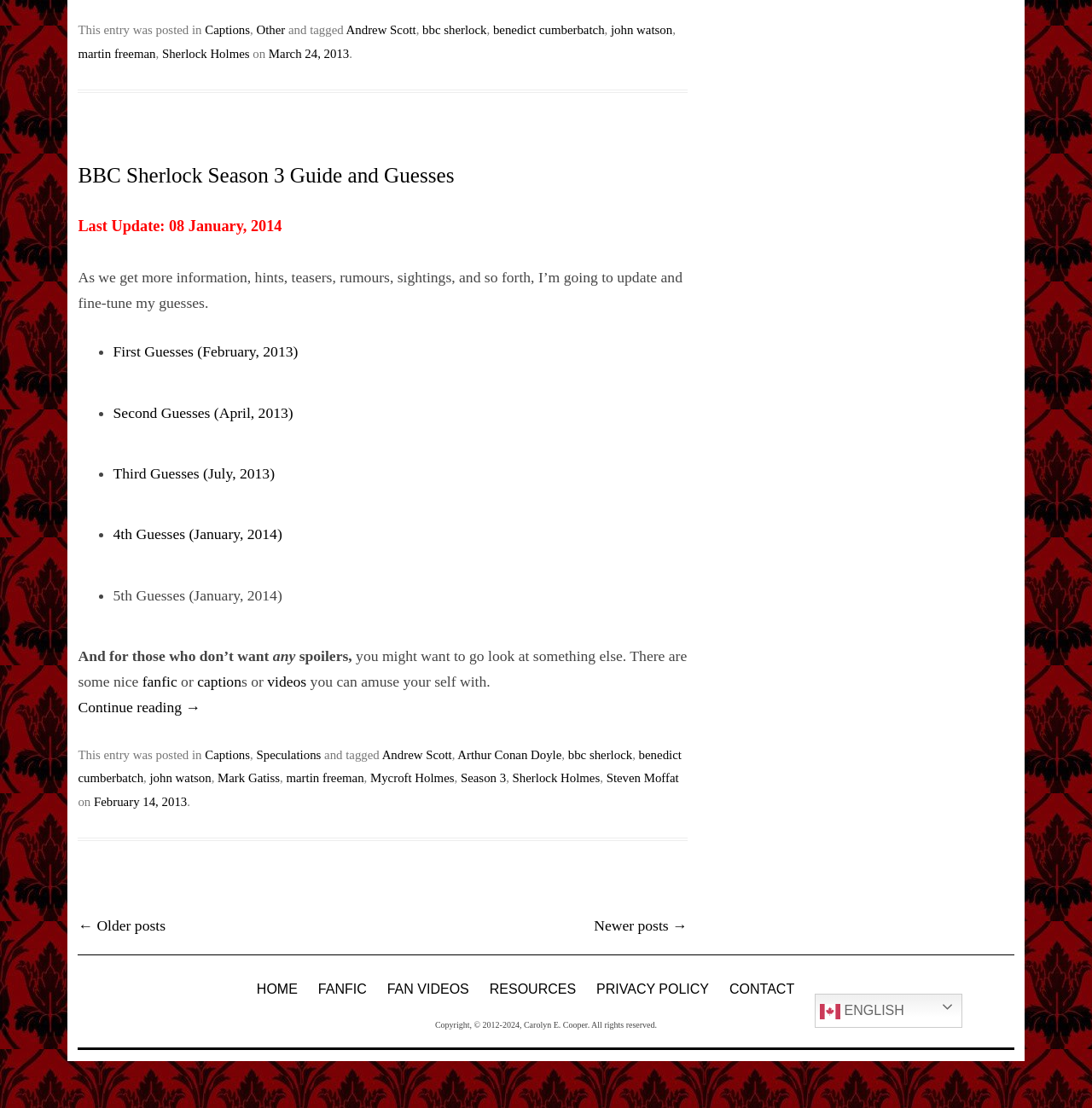Give a succinct answer to this question in a single word or phrase: 
What are the categories of the post?

Captions, Speculations, Andrew Scott, etc.